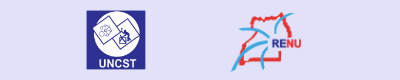Describe the image with as much detail as possible.

The image features two logos side by side against a light purple background. On the left, the logo of the Uganda National Council for Science and Technology (UNCST) is displayed, characterized by a blue square with white icons symbolizing data and research. To the right, the logo of the Research and Education Network for Uganda (RENU) is presented, featuring stylized red and blue graphics representing connectivity and innovation within the Ugandan research landscape. This visual represents a collaboration between these two organizations aimed at enhancing academic and scientific pursuits in Uganda.